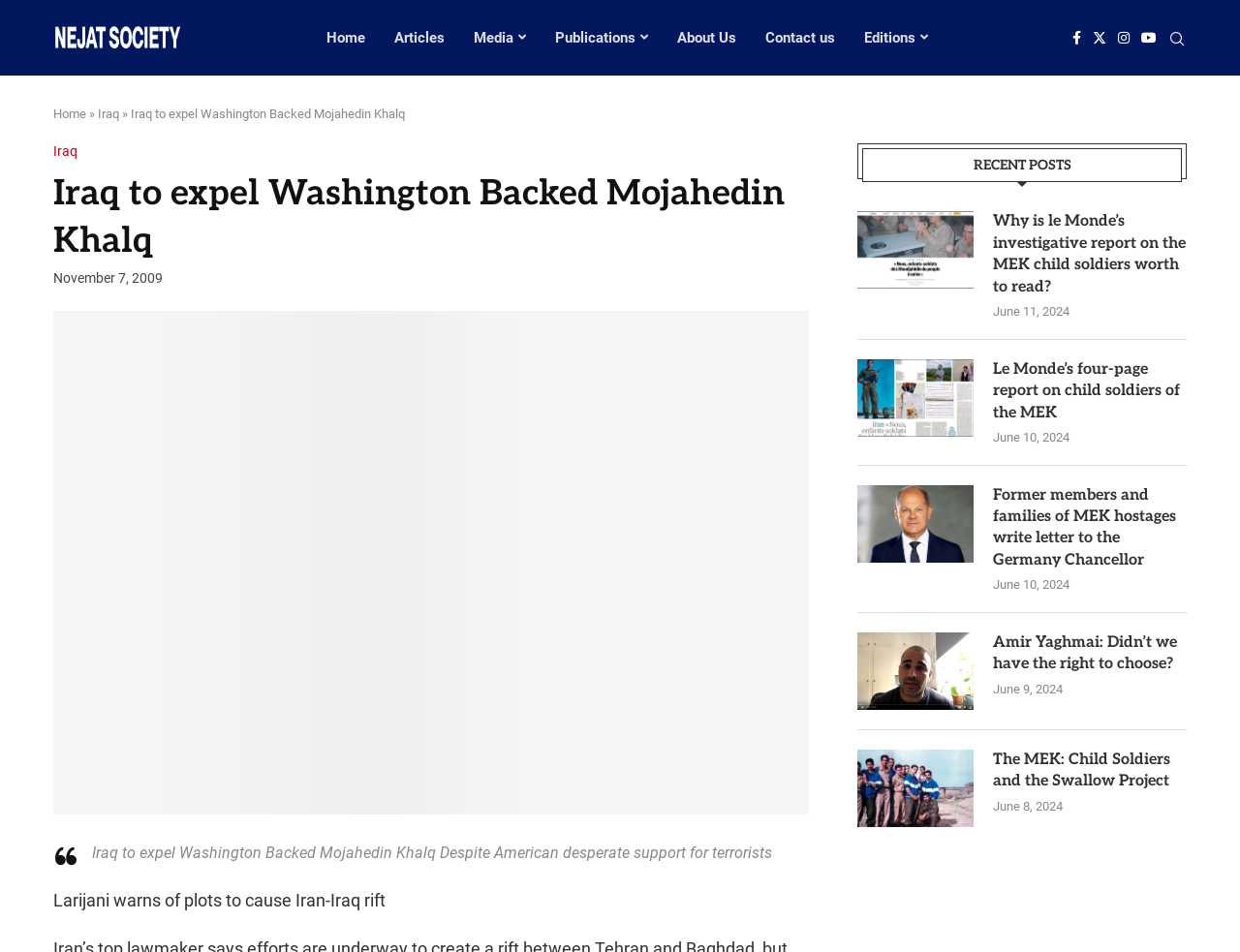Please provide a brief answer to the following inquiry using a single word or phrase:
How many recent posts are listed?

5